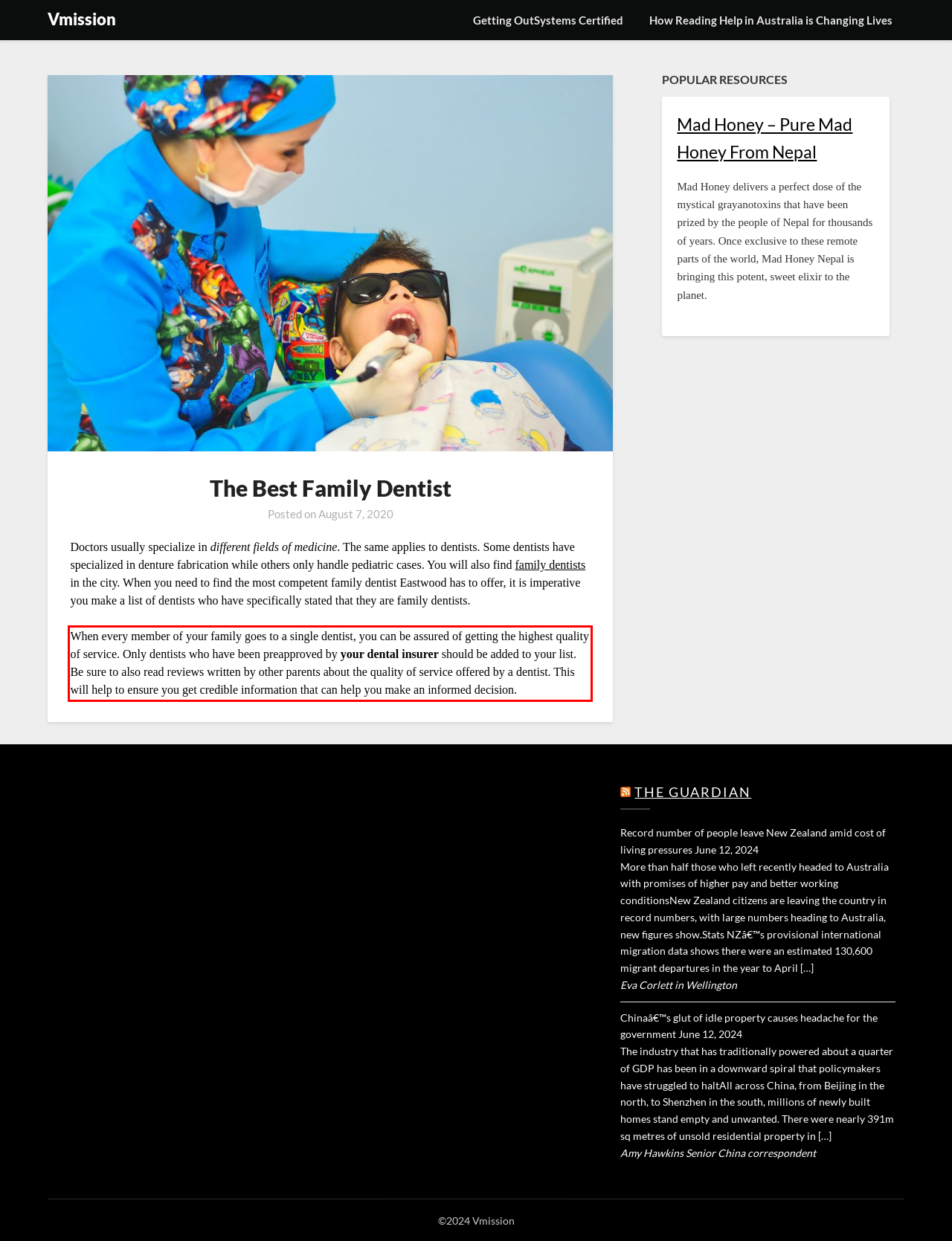You have a screenshot with a red rectangle around a UI element. Recognize and extract the text within this red bounding box using OCR.

When every member of your family goes to a single dentist, you can be assured of getting the highest quality of service. Only dentists who have been preapproved by your dental insurer should be added to your list. Be sure to also read reviews written by other parents about the quality of service offered by a dentist. This will help to ensure you get credible information that can help you make an informed decision.